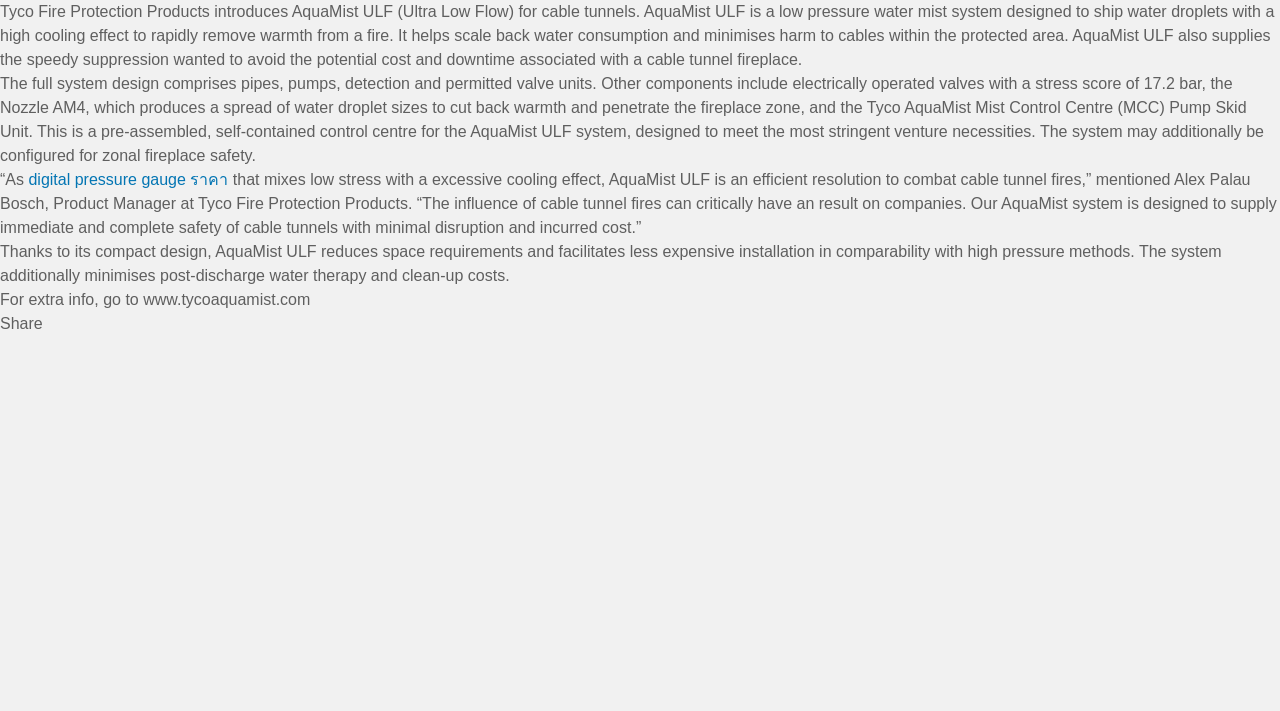Answer the following inquiry with a single word or phrase:
What is the advantage of AquaMist ULF in terms of installation?

Facilitates less expensive installation